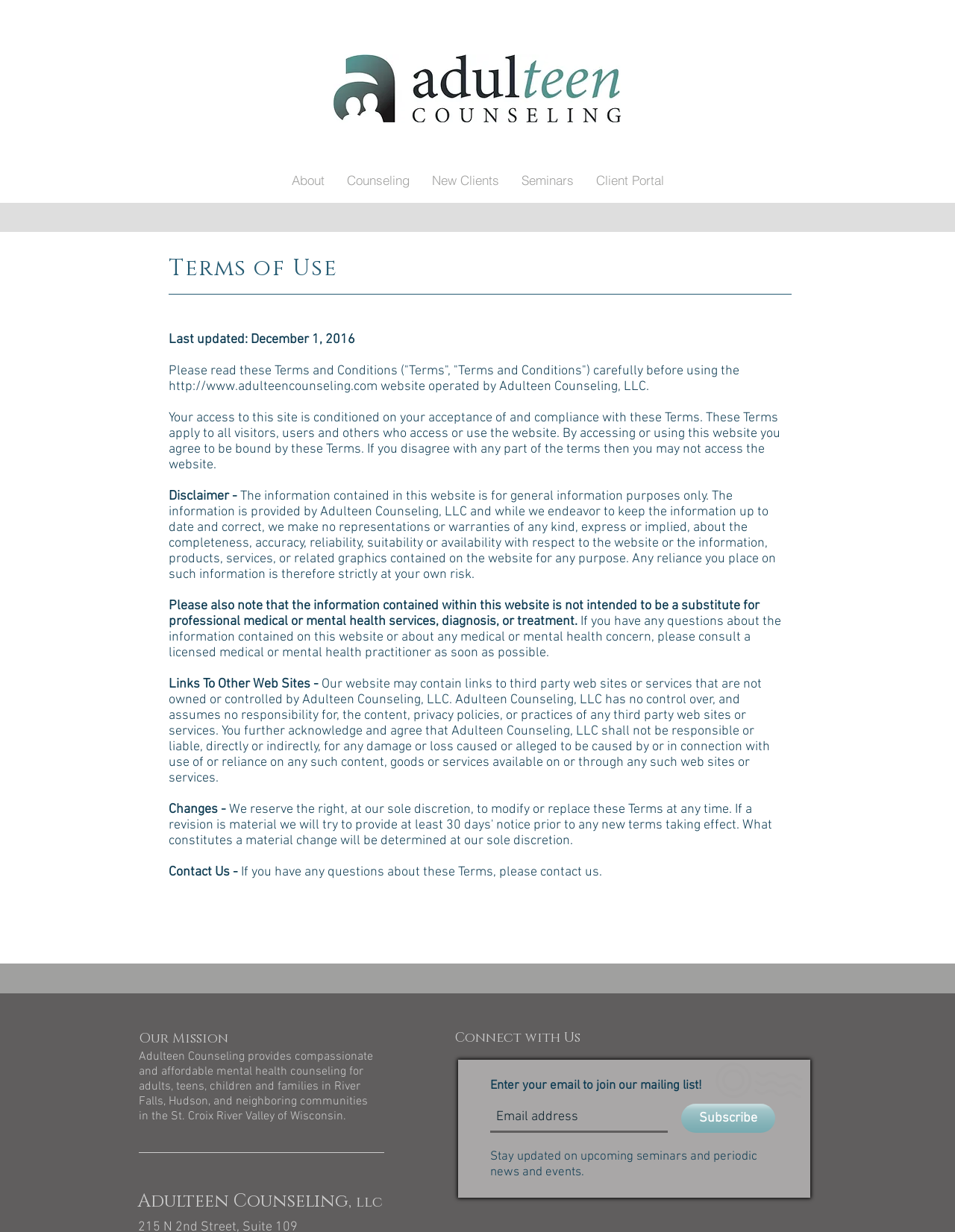Identify the bounding box coordinates for the UI element described as: "Seminars". The coordinates should be provided as four floats between 0 and 1: [left, top, right, bottom].

[0.534, 0.136, 0.612, 0.157]